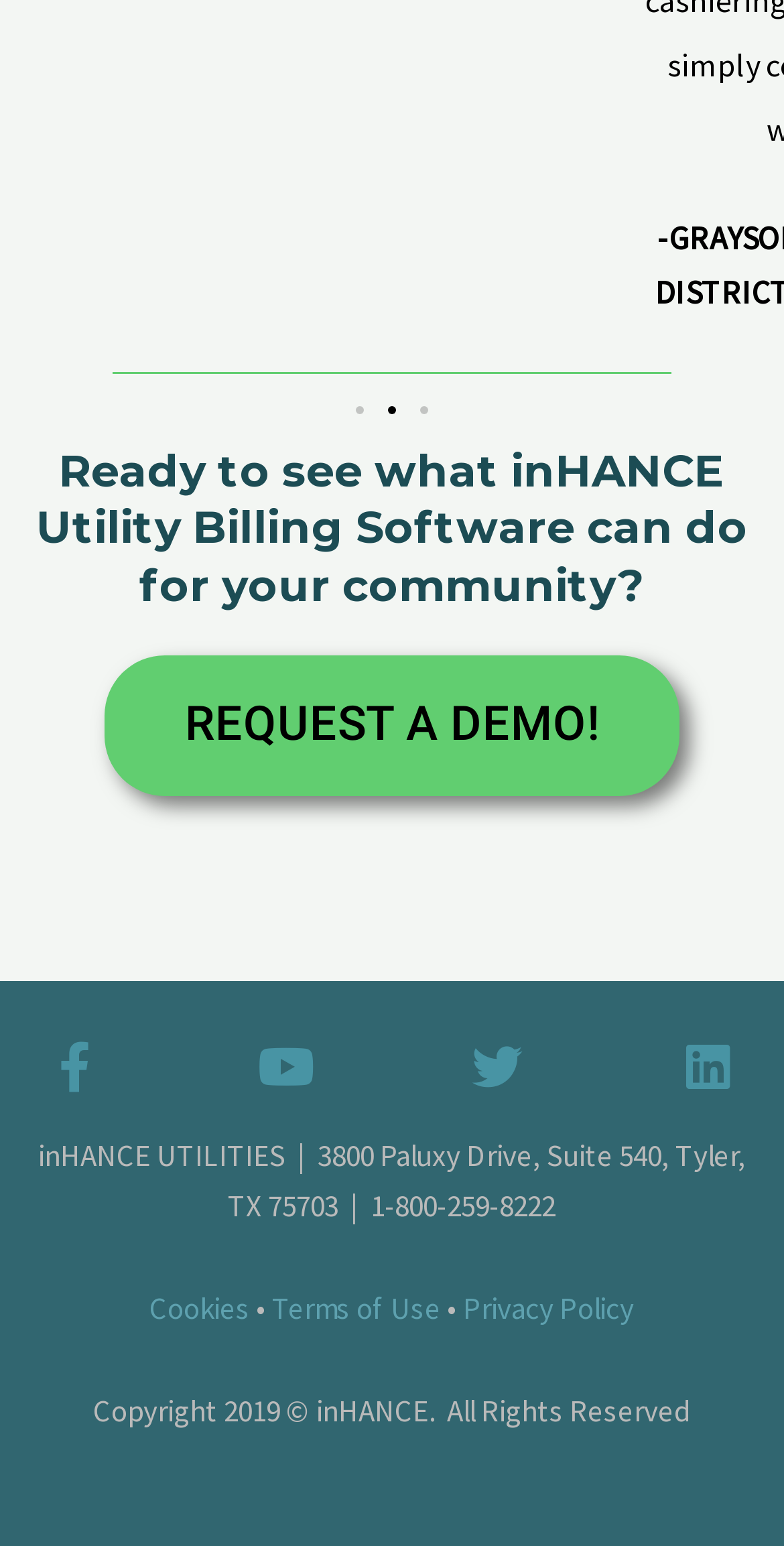Respond to the following question with a brief word or phrase:
What is the name of the water district?

GRAYSON COUNTY WATER DISTRICT